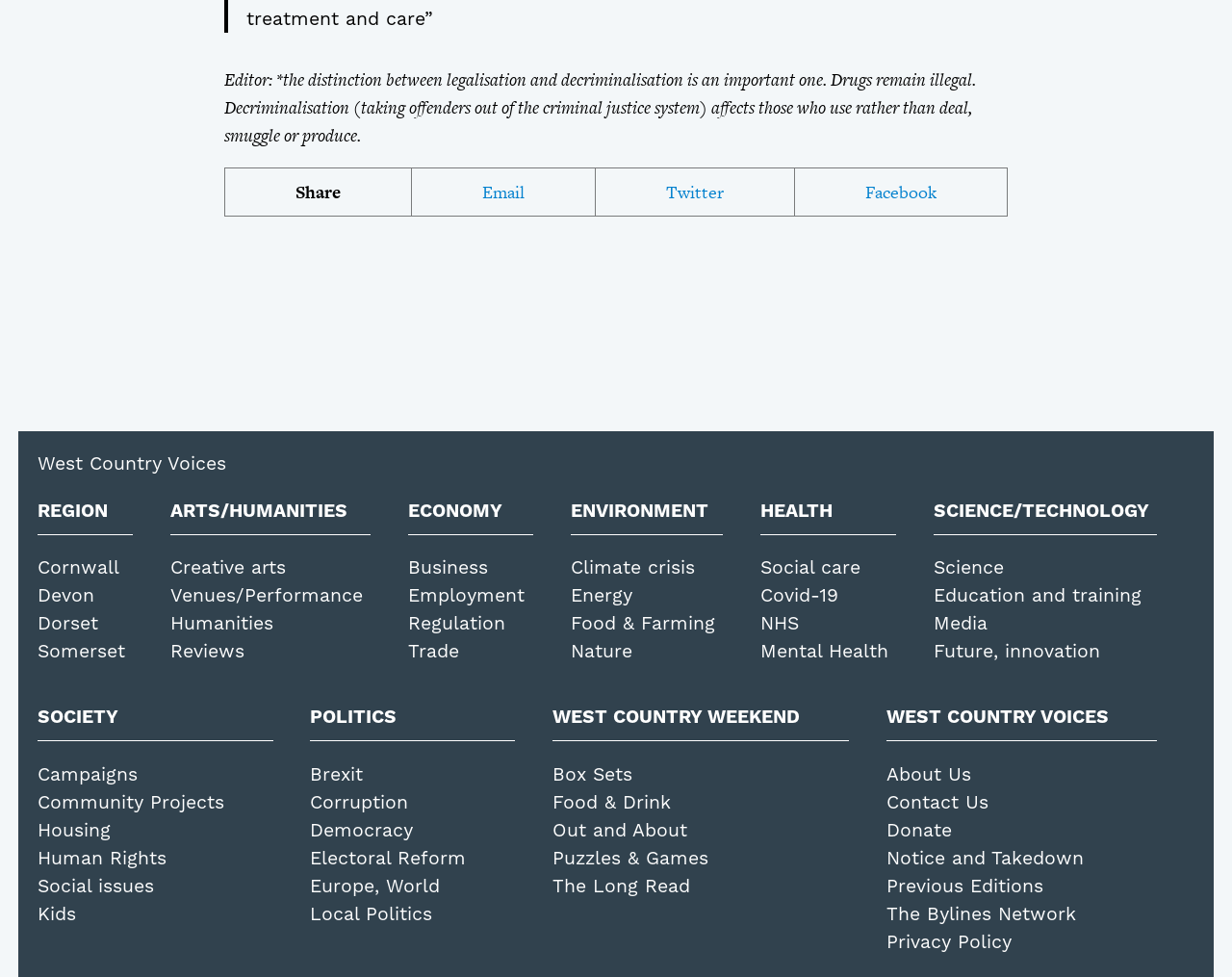What are the categories of articles on this website?
Identify the answer in the screenshot and reply with a single word or phrase.

REGION, ARTS/HUMANITIES, ECONOMY, ENVIRONMENT, HEALTH, SCIENCE/TECHNOLOGY, SOCIETY, POLITICS, WEST COUNTRY WEEKEND, WEST COUNTRY VOICES